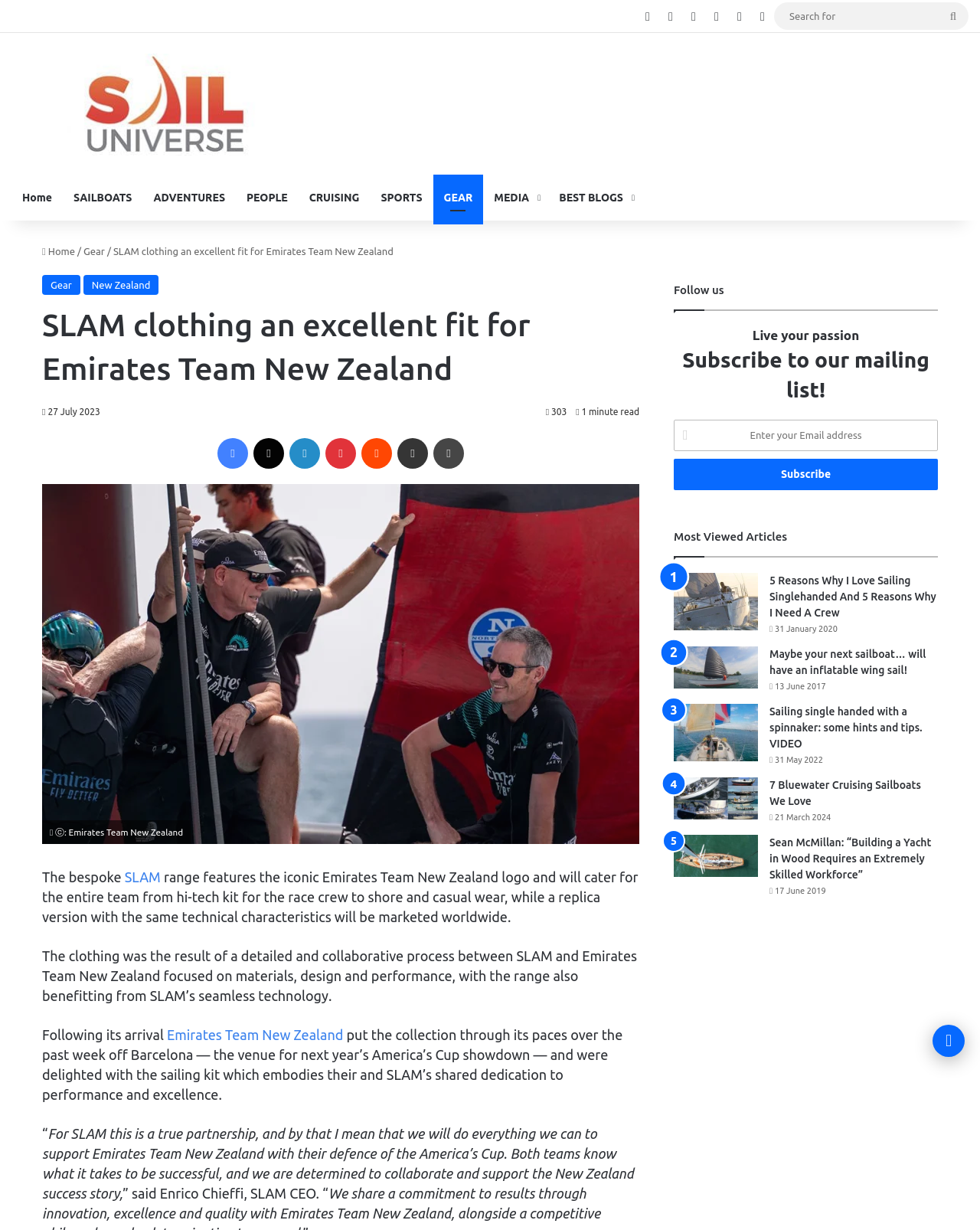Please locate the bounding box coordinates of the element that should be clicked to complete the given instruction: "Search for a holiday".

None